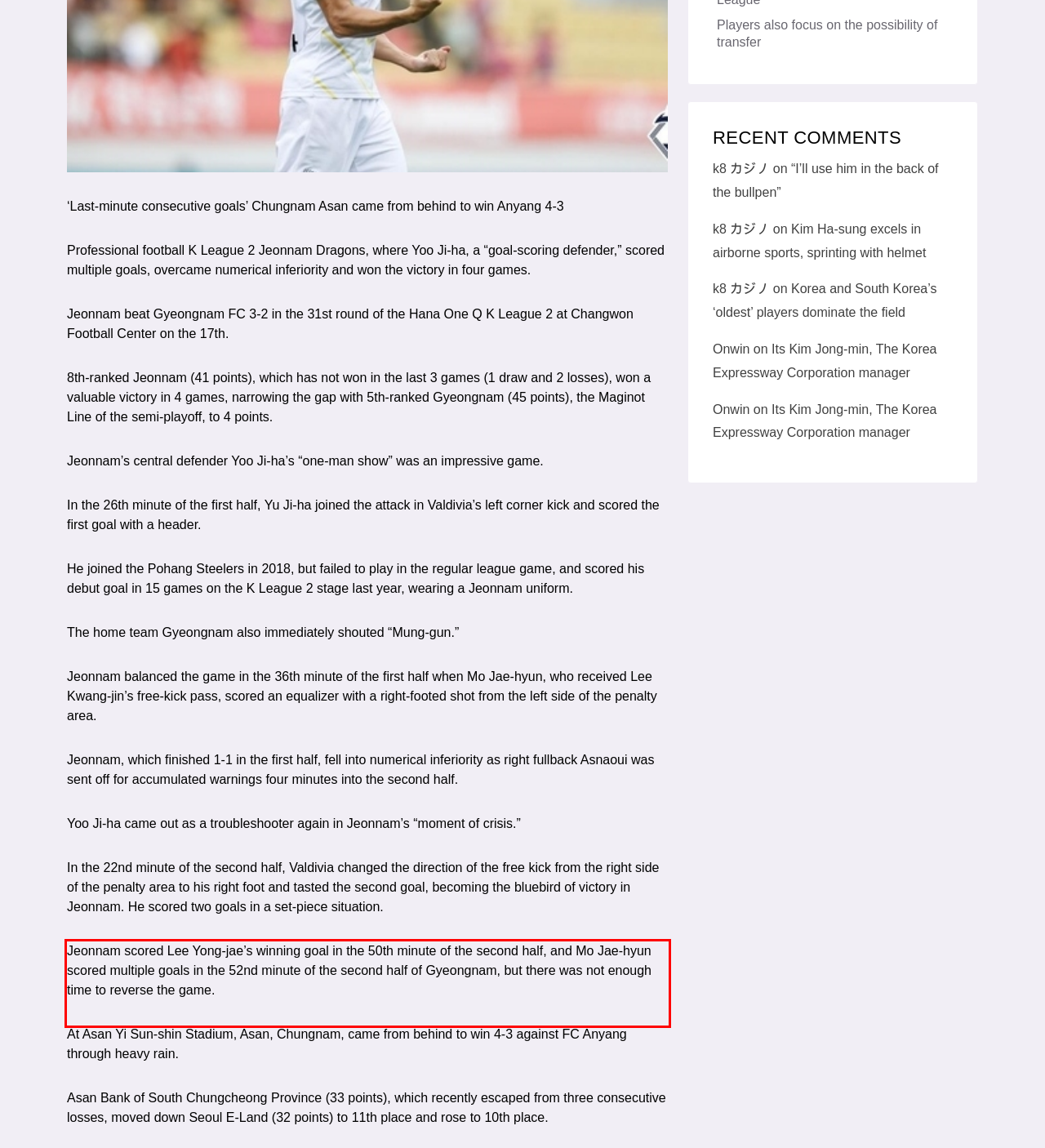You are presented with a webpage screenshot featuring a red bounding box. Perform OCR on the text inside the red bounding box and extract the content.

Jeonnam scored Lee Yong-jae’s winning goal in the 50th minute of the second half, and Mo Jae-hyun scored multiple goals in the 52nd minute of the second half of Gyeongnam, but there was not enough time to reverse the game.